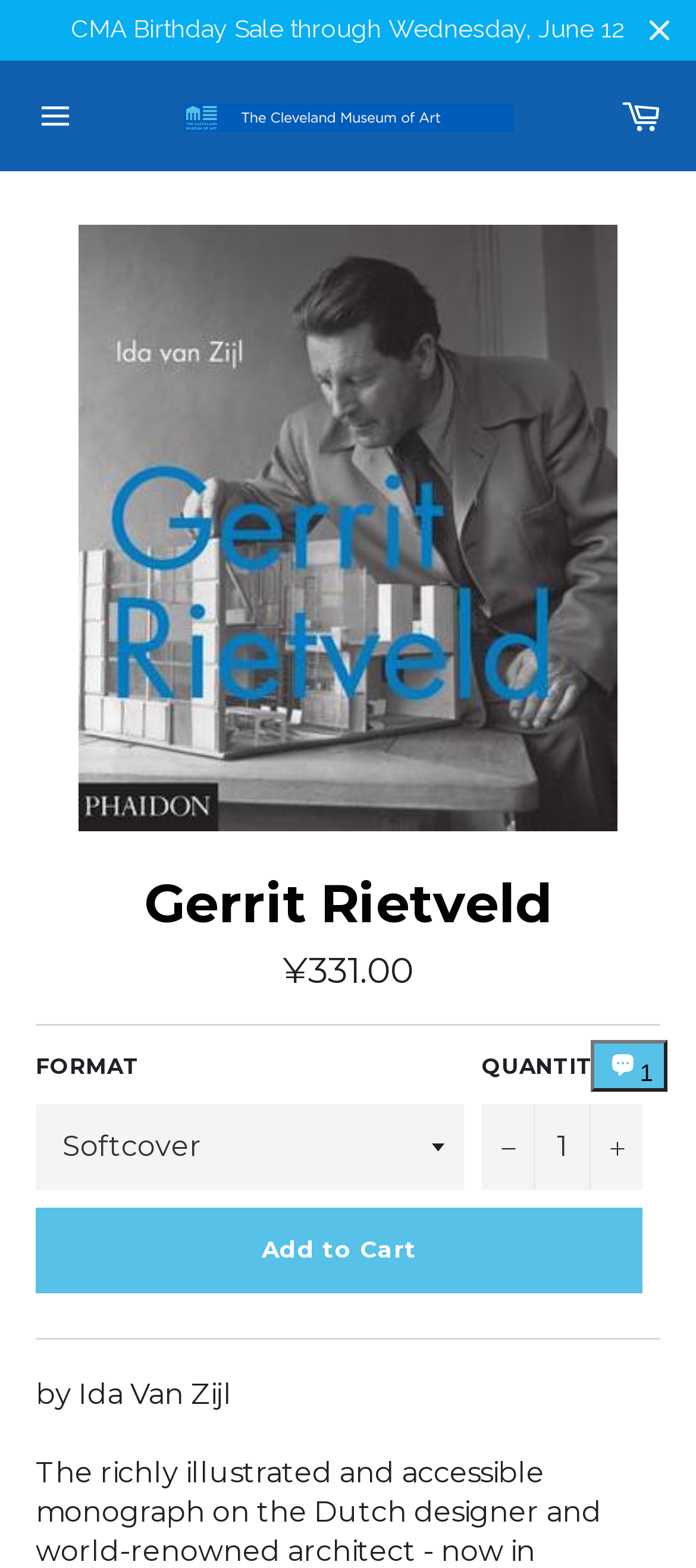What is the current quantity of the book in the cart?
Look at the image and respond to the question as thoroughly as possible.

I found the answer by looking at the textbox element with the quantity information, which is located next to the buttons to increase or decrease the quantity.